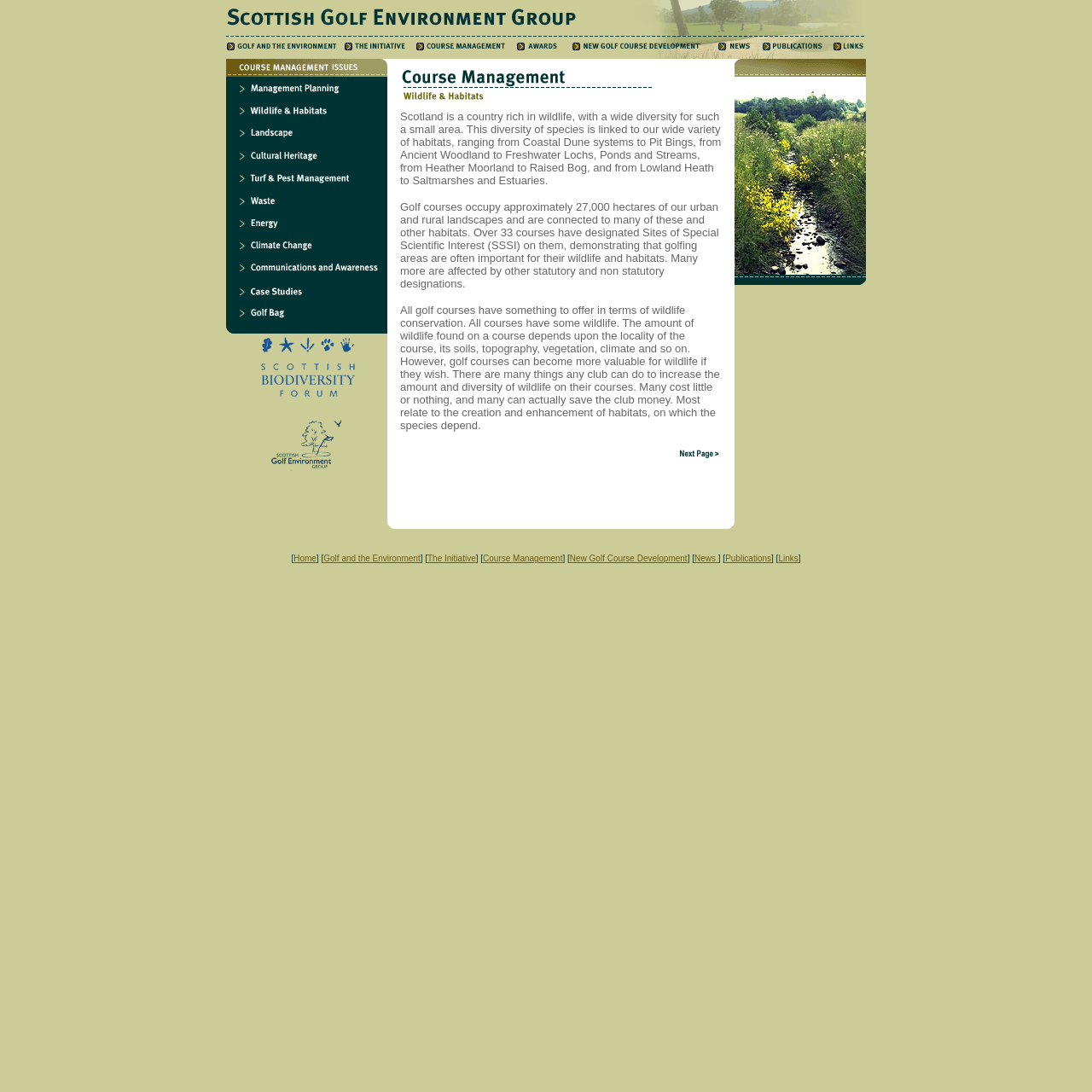Please indicate the bounding box coordinates of the element's region to be clicked to achieve the instruction: "Explore Case Studies". Provide the coordinates as four float numbers between 0 and 1, i.e., [left, top, right, bottom].

[0.217, 0.266, 0.346, 0.28]